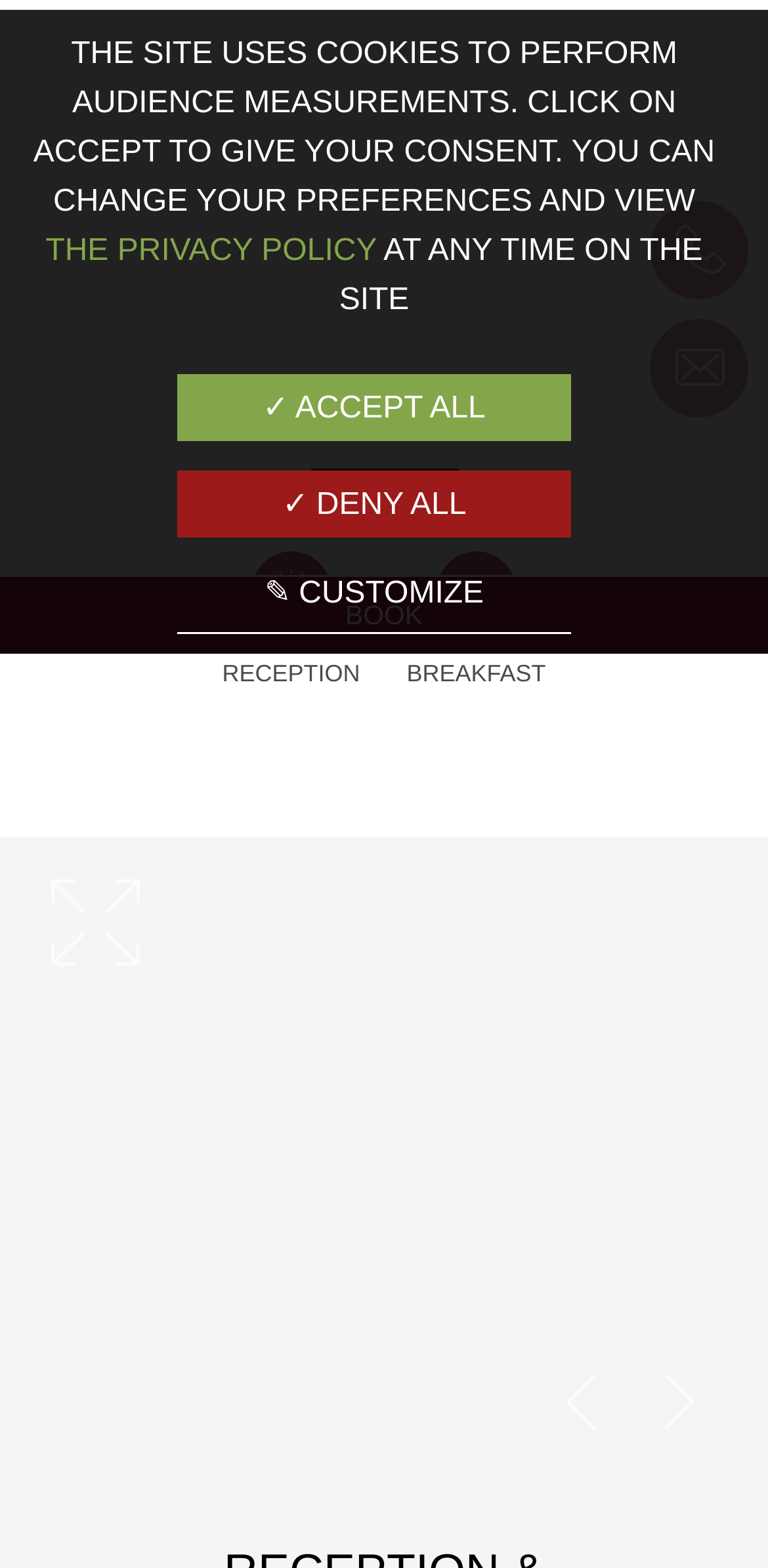Predict the bounding box of the UI element that fits this description: "✓ Deny all".

[0.231, 0.3, 0.744, 0.343]